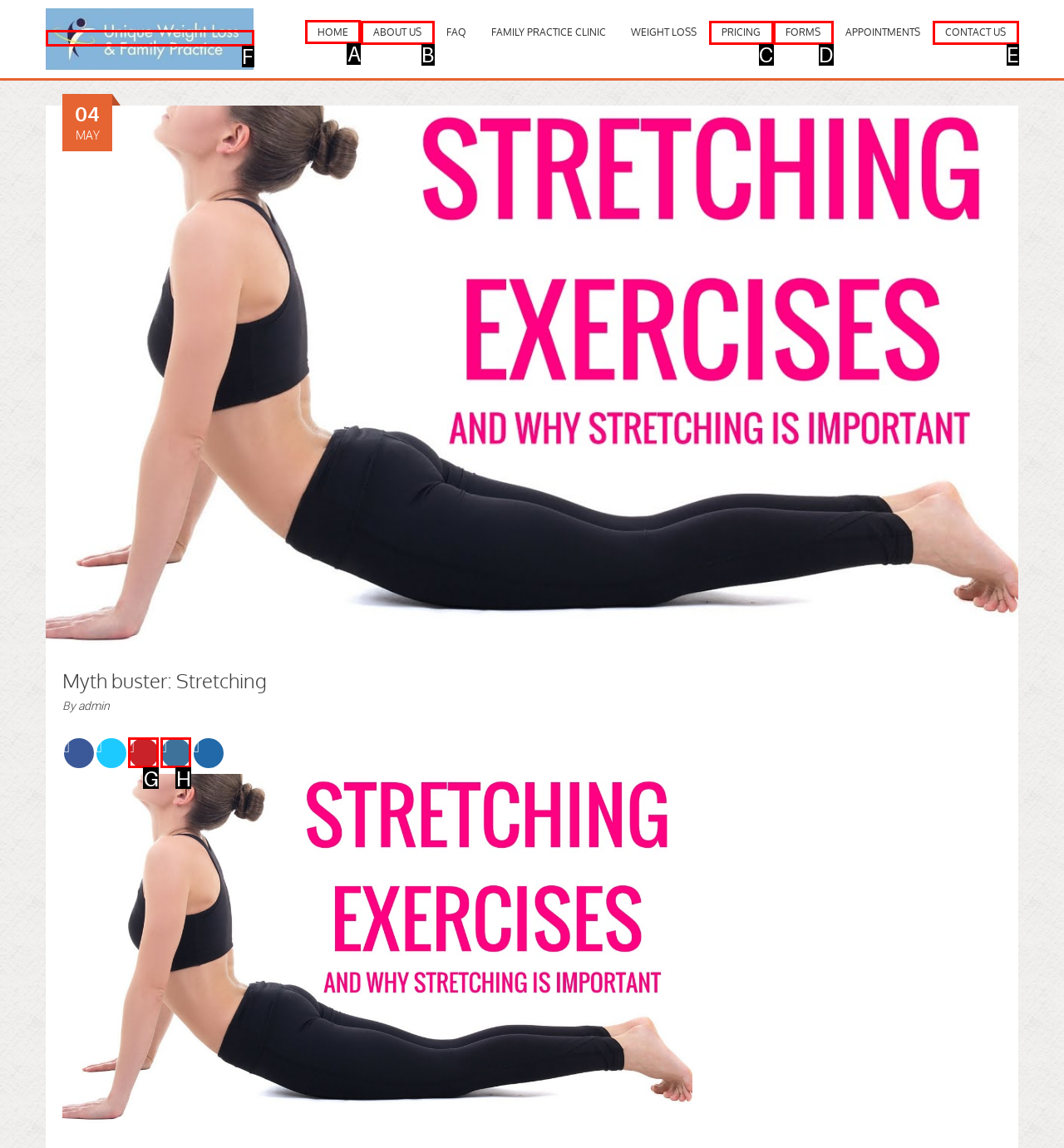Based on the task: View the 'Recent Posts', which UI element should be clicked? Answer with the letter that corresponds to the correct option from the choices given.

None